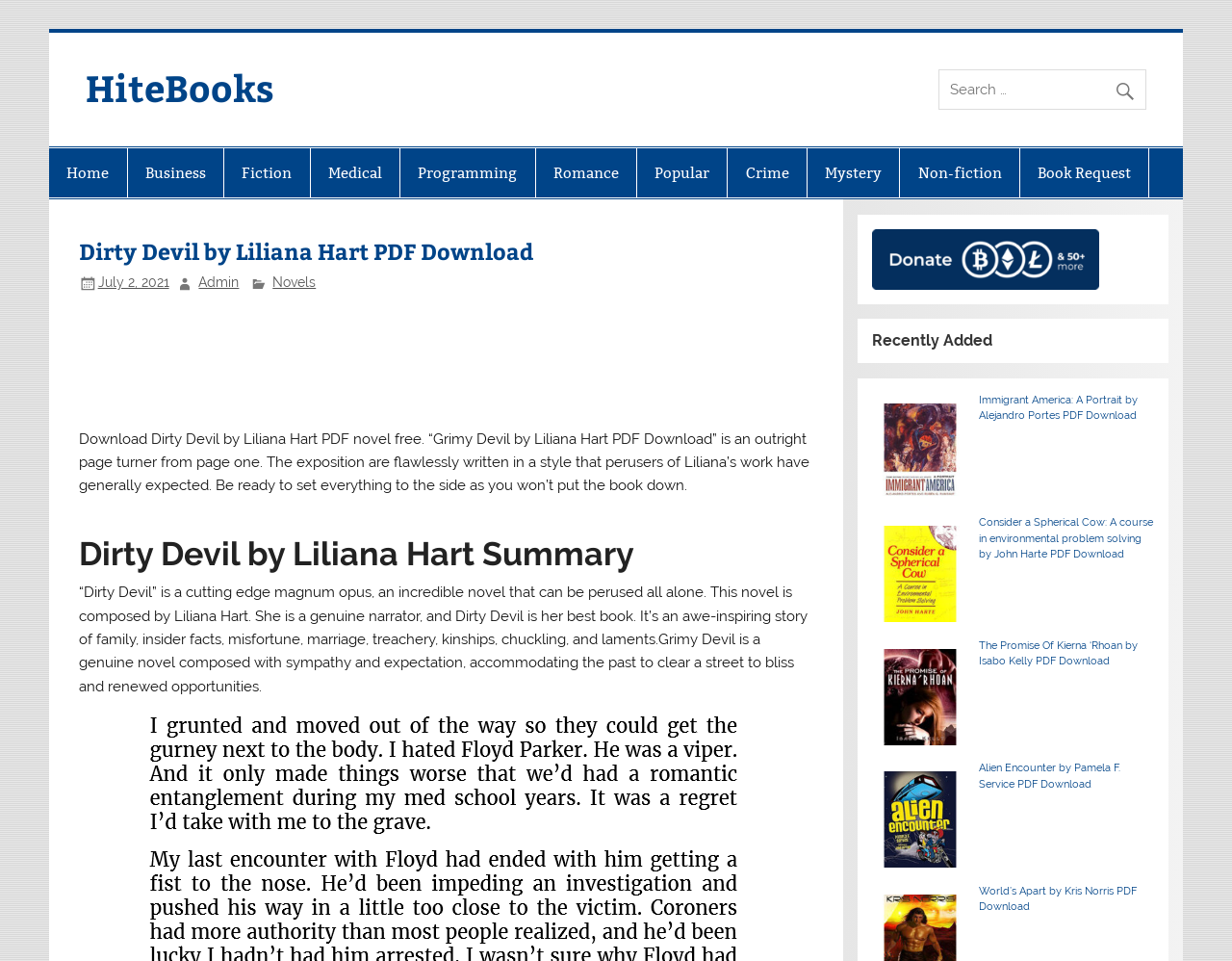What is the purpose of the search box?
Provide an in-depth and detailed answer to the question.

The search box is located at the top right corner of the webpage, and it is likely that users can input keywords or book titles to search for specific books on the website. This is a common feature on book-related websites, and it allows users to quickly find the books they are looking for.